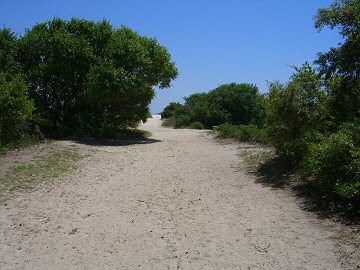Provide a one-word or brief phrase answer to the question:
What is the color of the sky in the image?

Brilliant blue